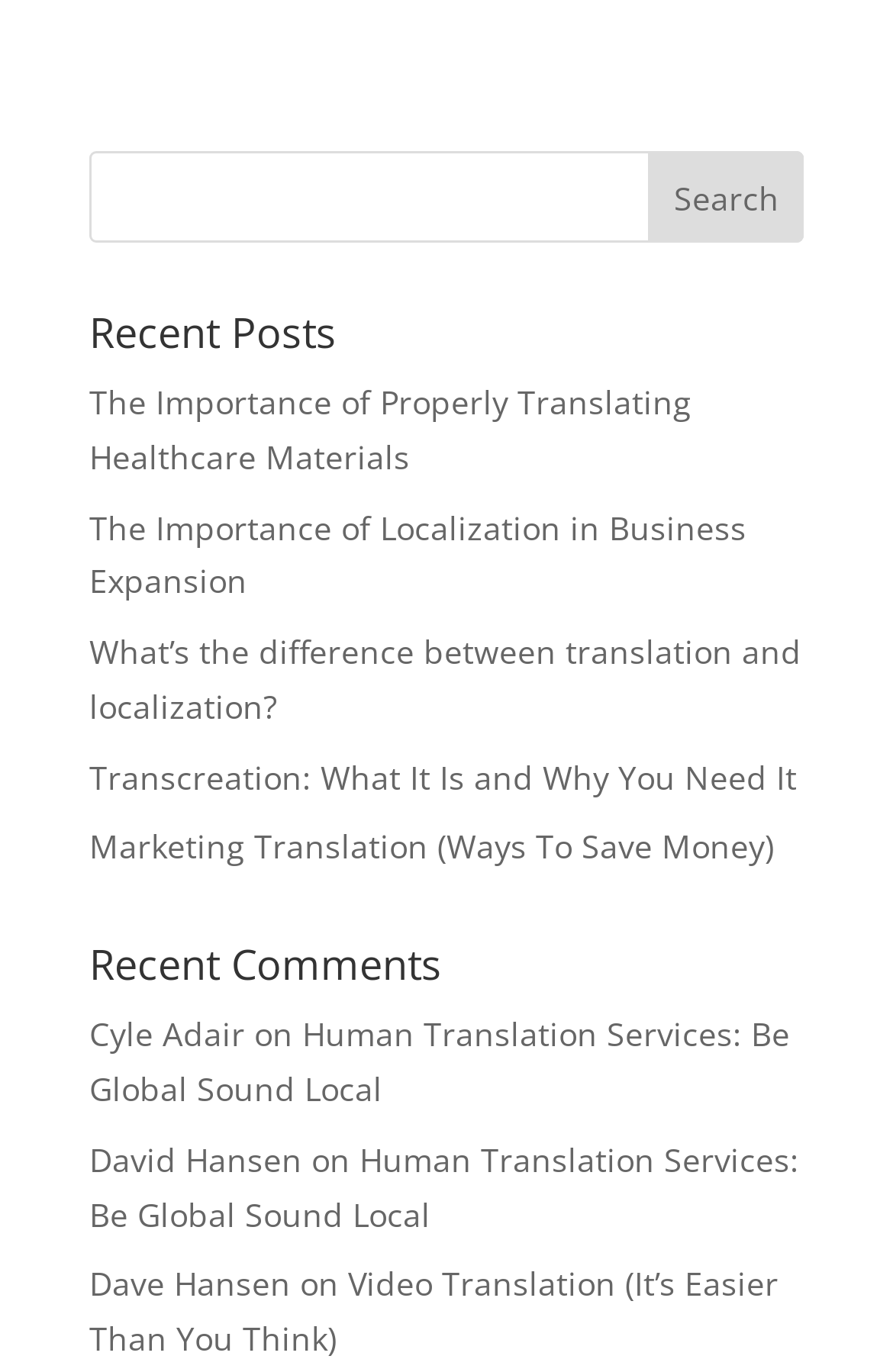What is the topic of the first link?
Provide a detailed and extensive answer to the question.

The first link is titled 'The Importance of Properly Translating Healthcare Materials', which suggests that the topic is related to healthcare materials.